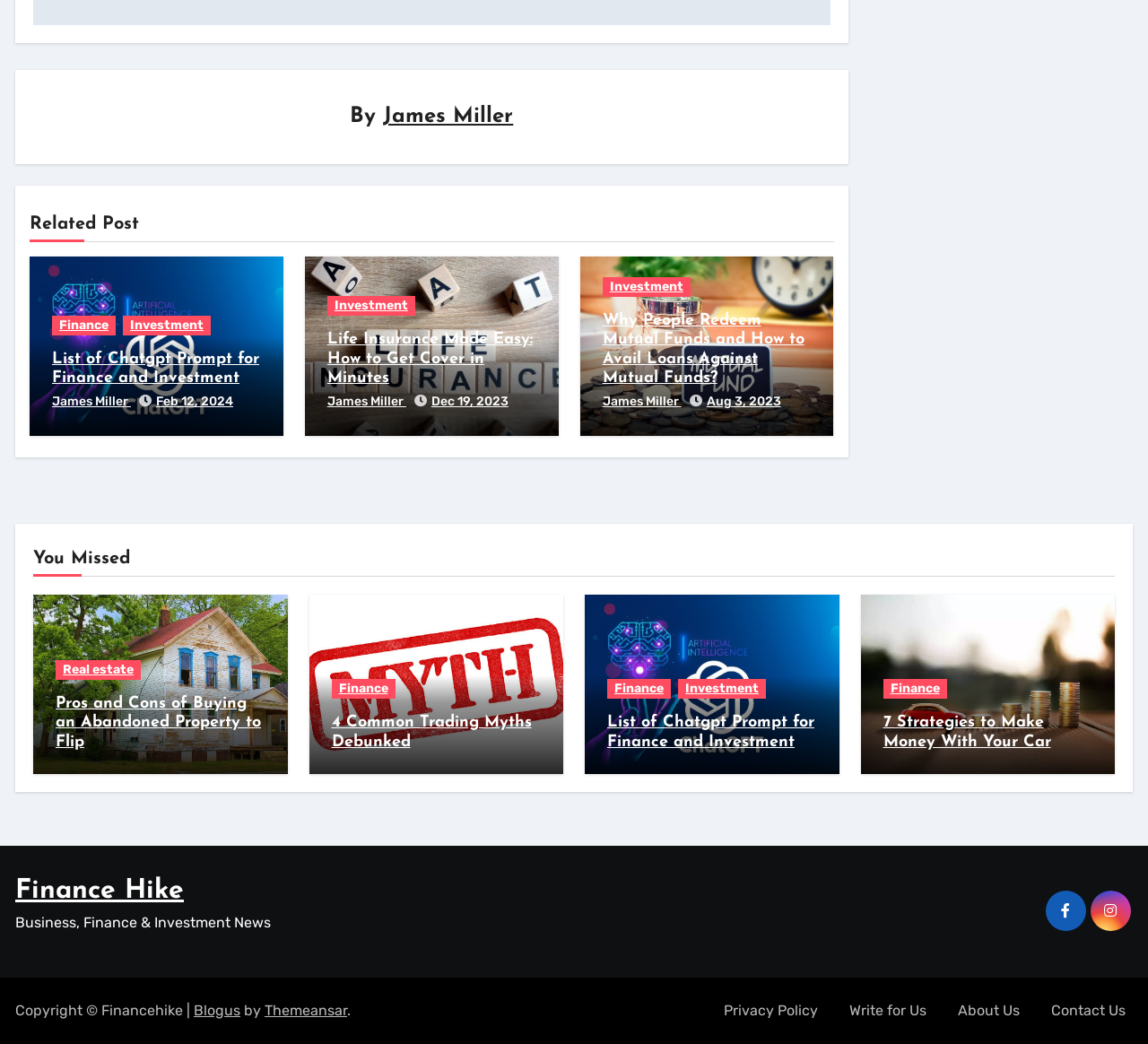Pinpoint the bounding box coordinates of the clickable element needed to complete the instruction: "Visit the 'About Us' page". The coordinates should be provided as four float numbers between 0 and 1: [left, top, right, bottom].

[0.828, 0.949, 0.895, 0.987]